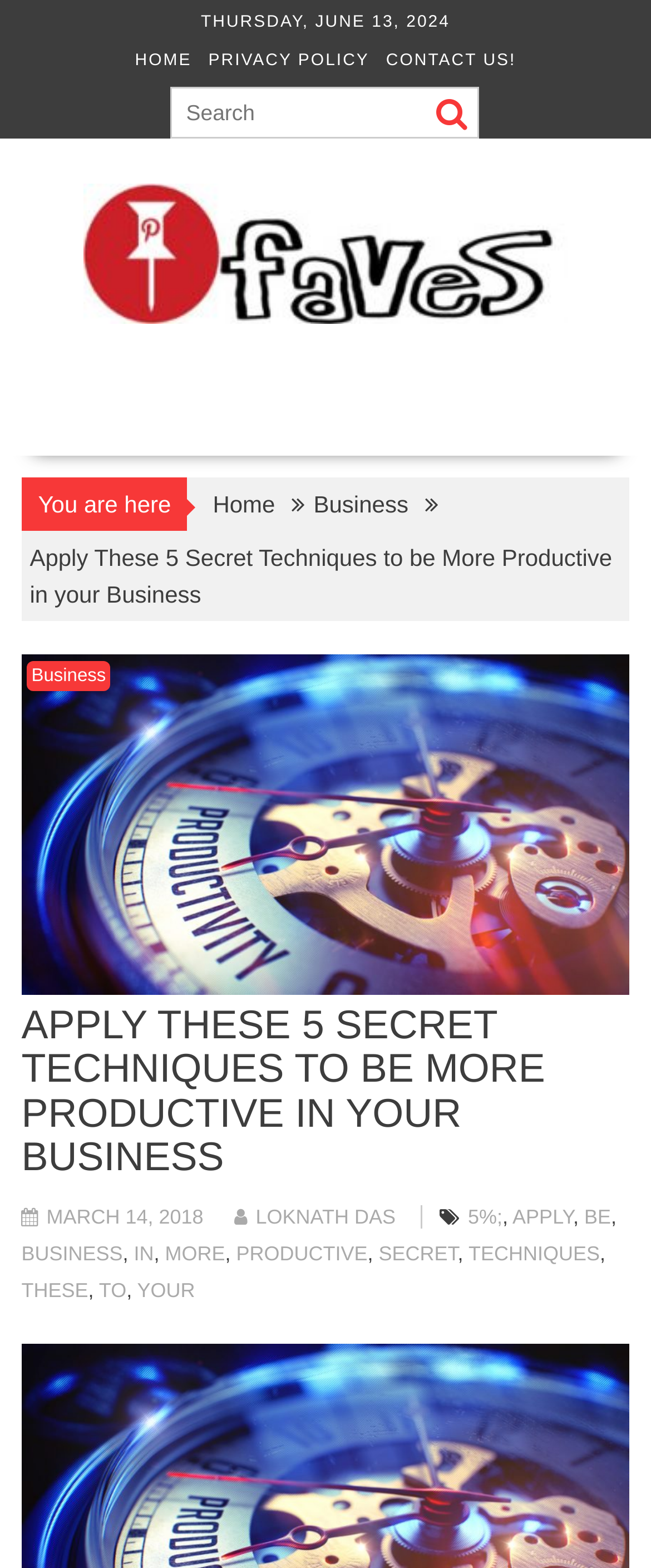Determine the bounding box coordinates of the region to click in order to accomplish the following instruction: "go to home page". Provide the coordinates as four float numbers between 0 and 1, specifically [left, top, right, bottom].

[0.207, 0.033, 0.294, 0.045]